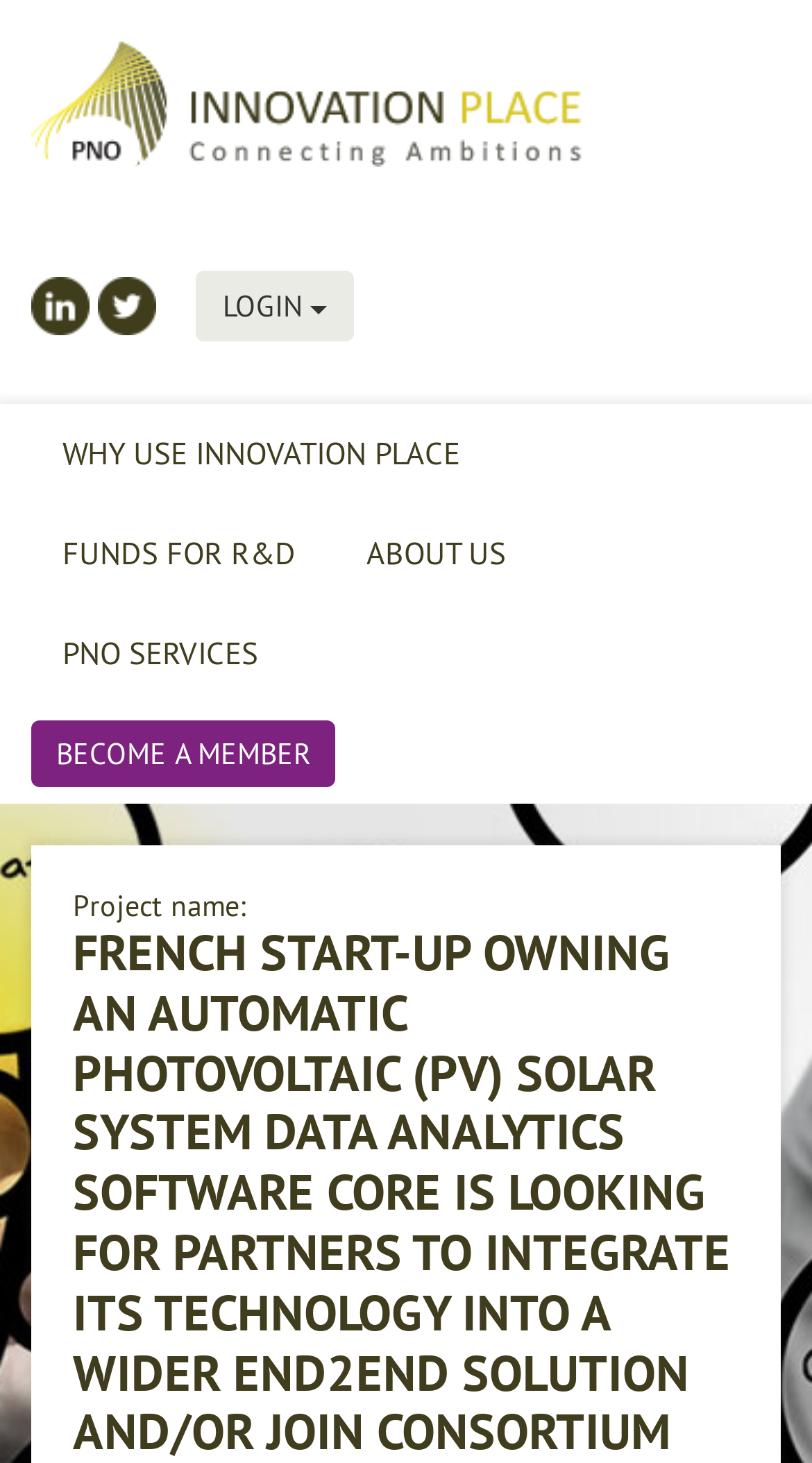Please answer the following question using a single word or phrase: 
How many social media links are present?

2